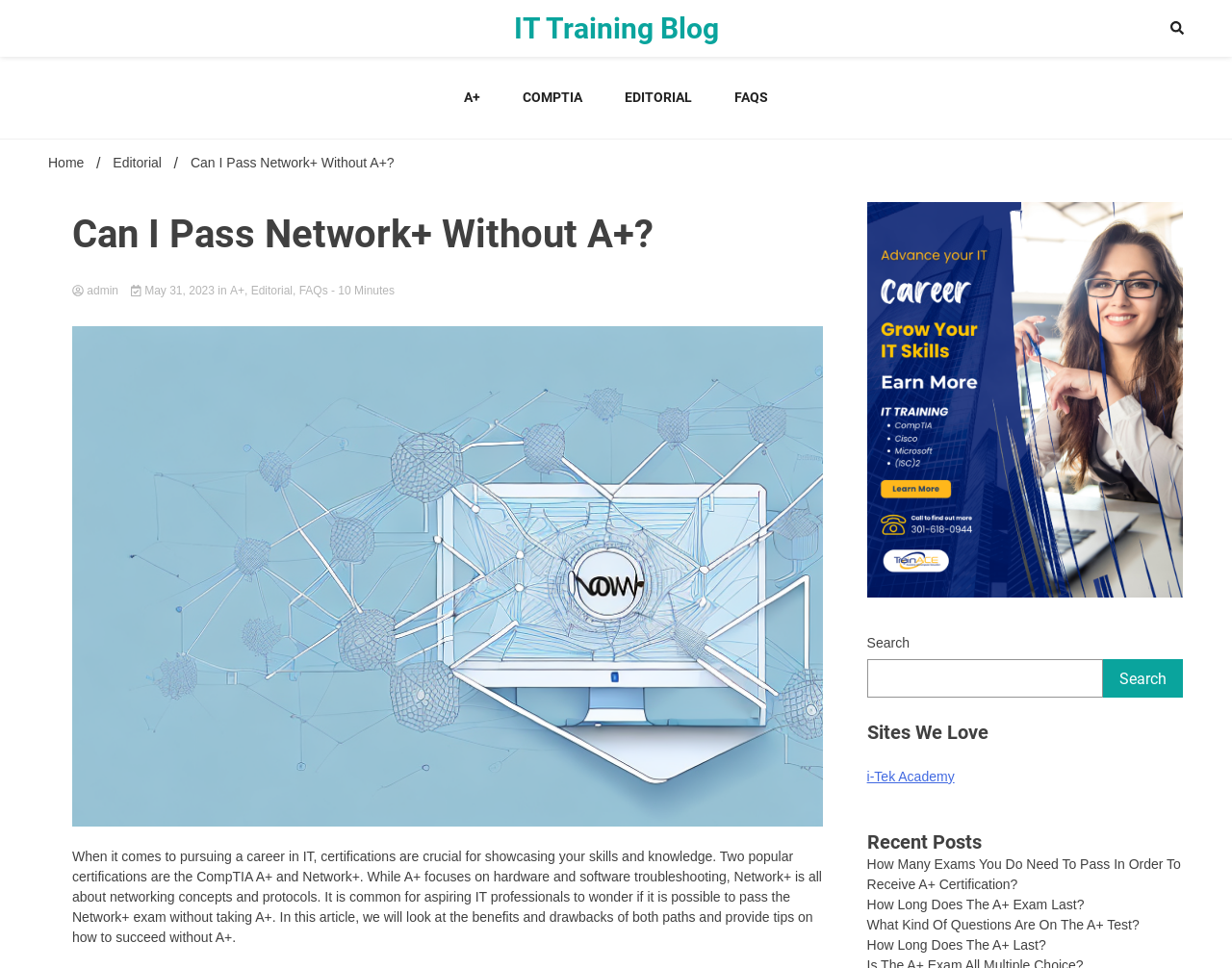Please identify the bounding box coordinates of the element on the webpage that should be clicked to follow this instruction: "Click on the IT Training Blog link". The bounding box coordinates should be given as four float numbers between 0 and 1, formatted as [left, top, right, bottom].

[0.417, 0.012, 0.583, 0.047]